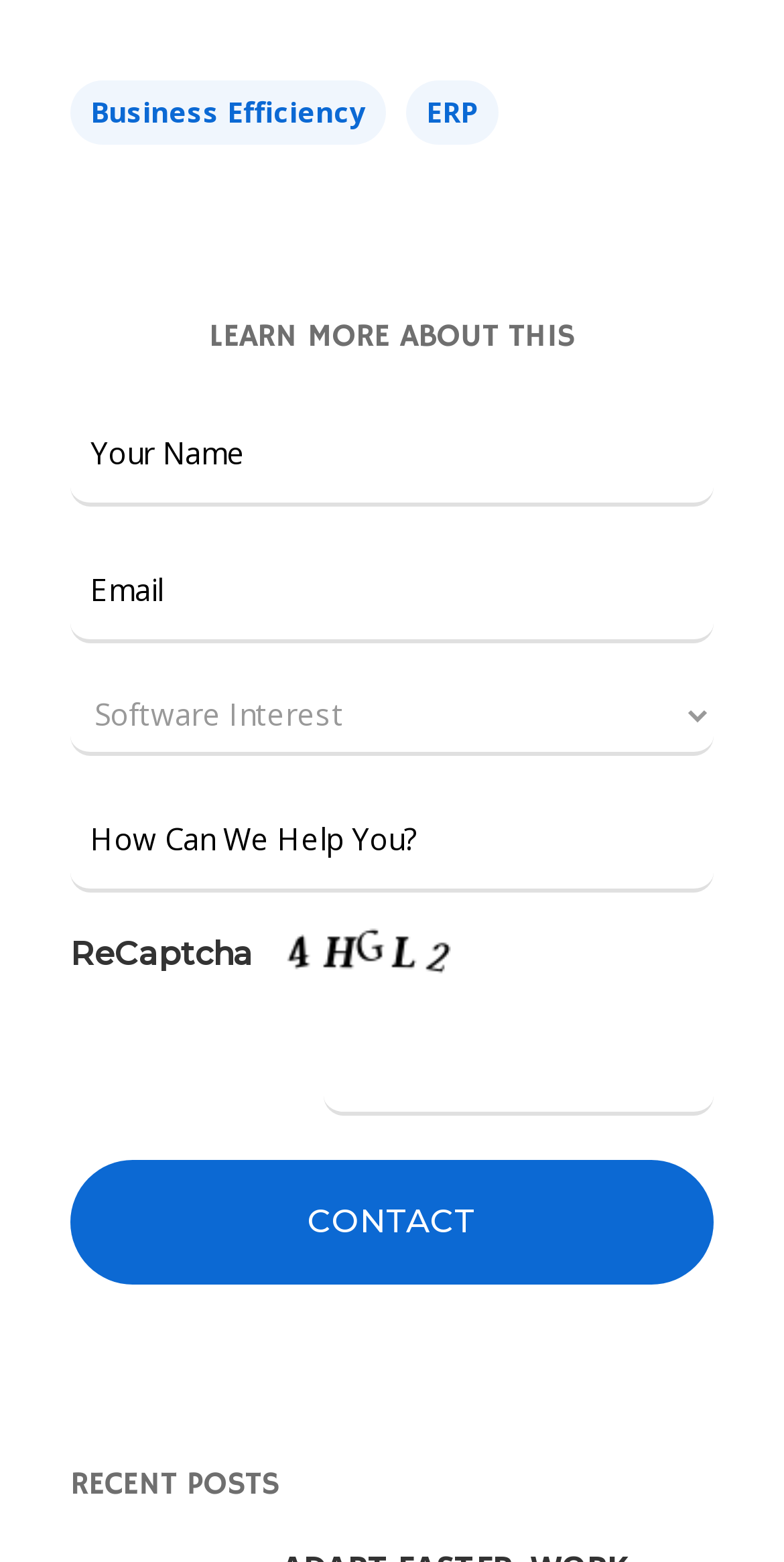Determine the bounding box coordinates of the clickable area required to perform the following instruction: "Type how can we help you". The coordinates should be represented as four float numbers between 0 and 1: [left, top, right, bottom].

[0.09, 0.504, 0.91, 0.571]